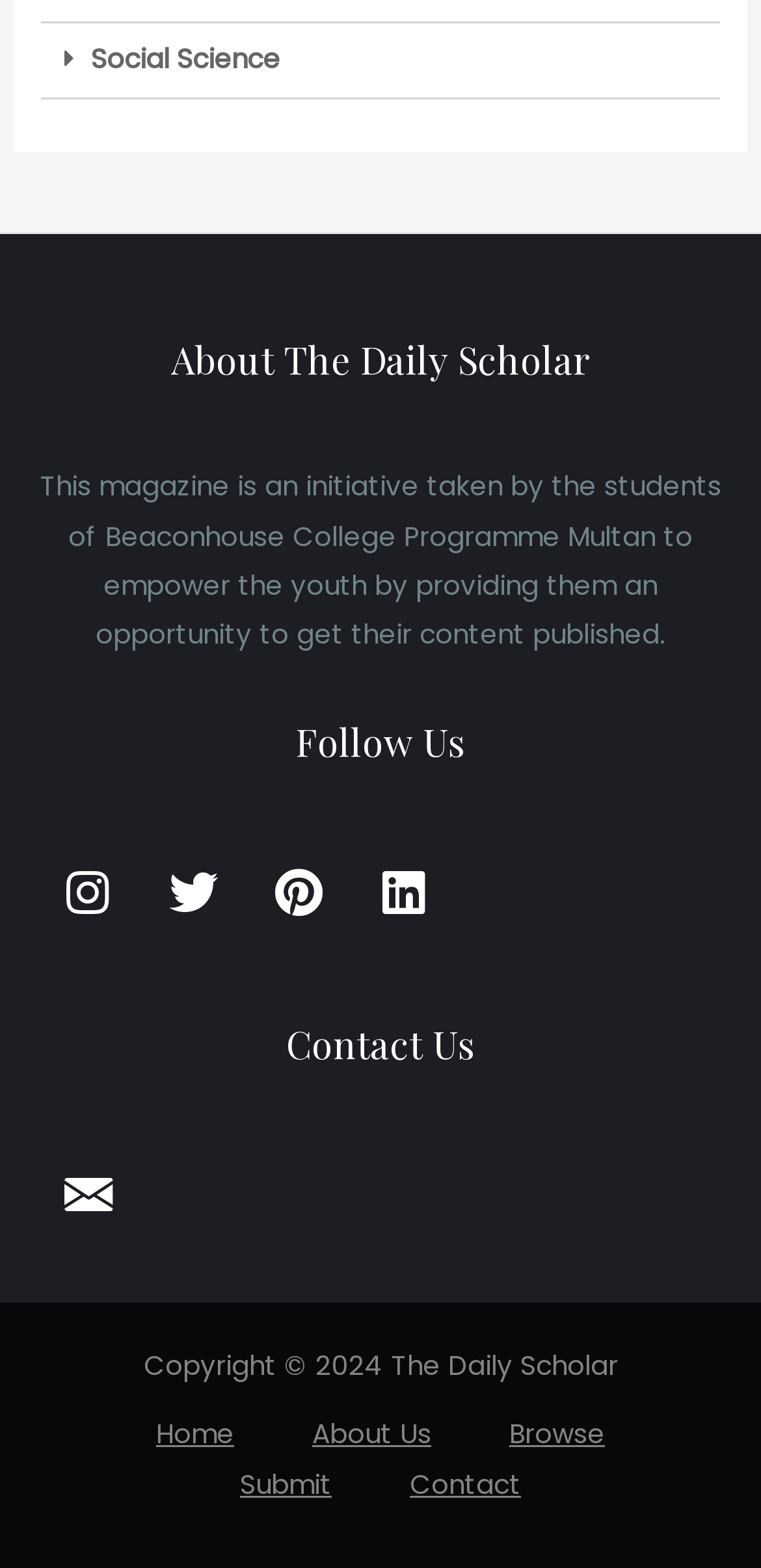Respond to the question with just a single word or phrase: 
What is the copyright year of the webpage?

2024